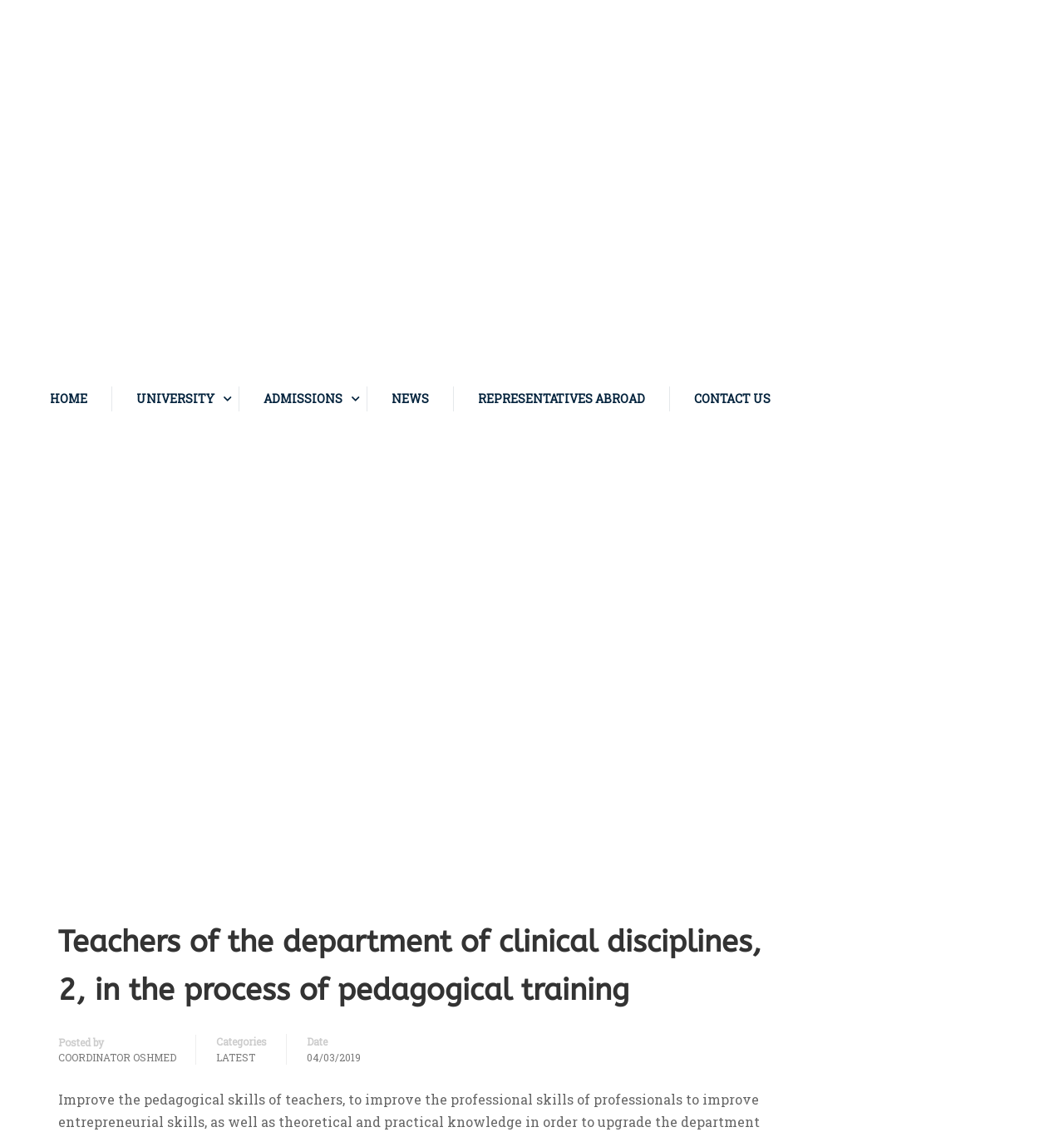Summarize the contents and layout of the webpage in detail.

The webpage appears to be a news article or blog post from Osh State University's International Medical Faculty. At the top left of the page, there is a logo and a link to the university's homepage. Below the logo, there is a navigation menu with links to various sections of the website, including "HOME", "UNIVERSITY", "ADMISSIONS", "NEWS", "REPRESENTATIVES ABROAD", and "CONTACT US".

The main content of the page is divided into two sections. On the left side, there is a list of links to related news articles or categories, including "Home", "News", and "Latest". On the right side, there is a heading that reads "LATEST" and a brief article or news snippet with a title "Teachers of the department of clinical disciplines, 2, in the process of pedagogical training". The article is accompanied by information about the author, "COORDINATOR OSHMED", and the date of publication, "04/03/2019".

At the bottom of the page, there is a link to "Back To Top", which suggests that the page may have a long scrollable content. Overall, the webpage appears to be a news article or blog post from the university's website, with a simple and organized layout.